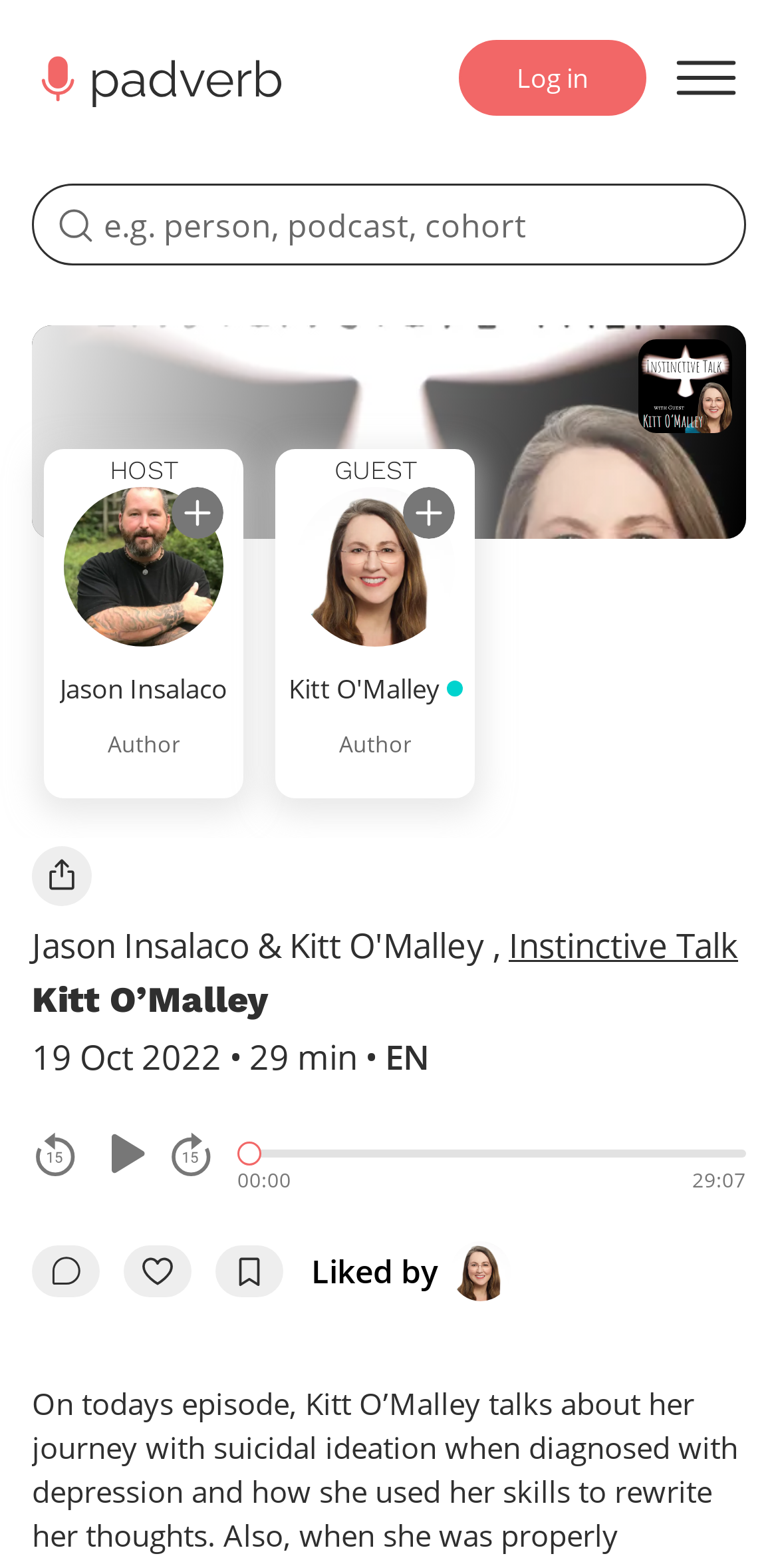Please locate the bounding box coordinates for the element that should be clicked to achieve the following instruction: "Log in". Ensure the coordinates are given as four float numbers between 0 and 1, i.e., [left, top, right, bottom].

[0.59, 0.025, 0.831, 0.074]